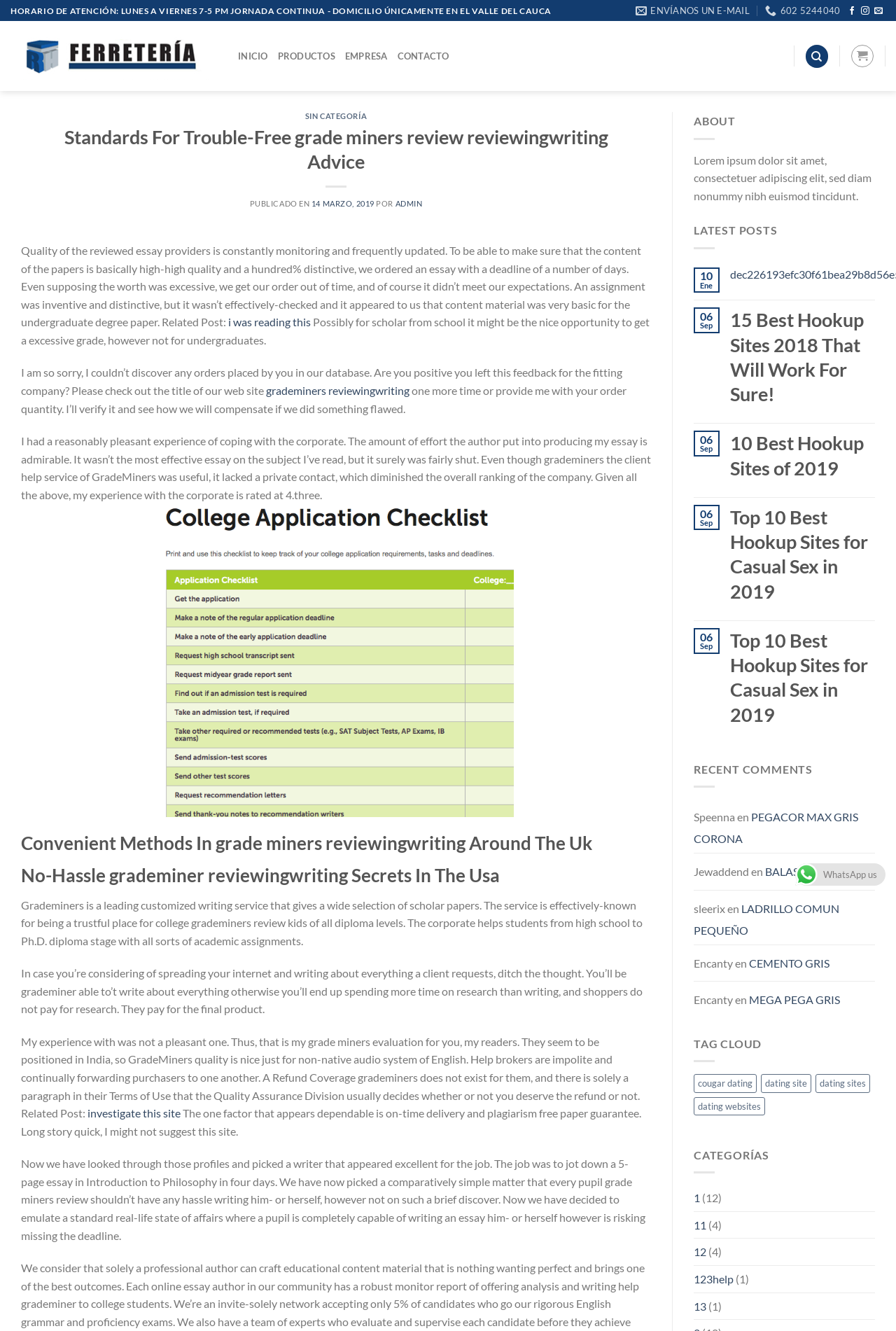Provide a thorough description of the webpage you see.

This webpage appears to be a blog or review website, with a focus on reviewing essay writing services, particularly GradeMiners. The page is divided into several sections, with a header section at the top containing the website's title, "Standards For Trouble-Free grade miners review reviewingwriting Advice – RH Ferretería", and a navigation menu with links to "INICIO", "PRODUCTOS", "EMPRESA", and "CONTACTO".

Below the header, there is a section with the website's contact information, including a phone number, email address, and physical address. Next to this section, there are several social media links and a search bar.

The main content of the page is a review of GradeMiners, a custom essay writing service. The review is divided into several sections, including an introduction, a description of the service, and a personal experience with the service. The review is written in a conversational tone and includes several links to other relevant articles or websites.

To the right of the main content, there is a sidebar with several sections, including "LATEST POSTS", "RECENT COMMENTS", and "TAG CLOUD". The "LATEST POSTS" section lists several recent articles, each with a title, date, and brief summary. The "RECENT COMMENTS" section lists several recent comments, each with the commenter's name, date, and comment text. The "TAG CLOUD" section lists several keywords or tags related to the website's content.

At the bottom of the page, there is a footer section with several links to other pages on the website, including "ABOUT", "CONTACT", and "PRIVACY POLICY".